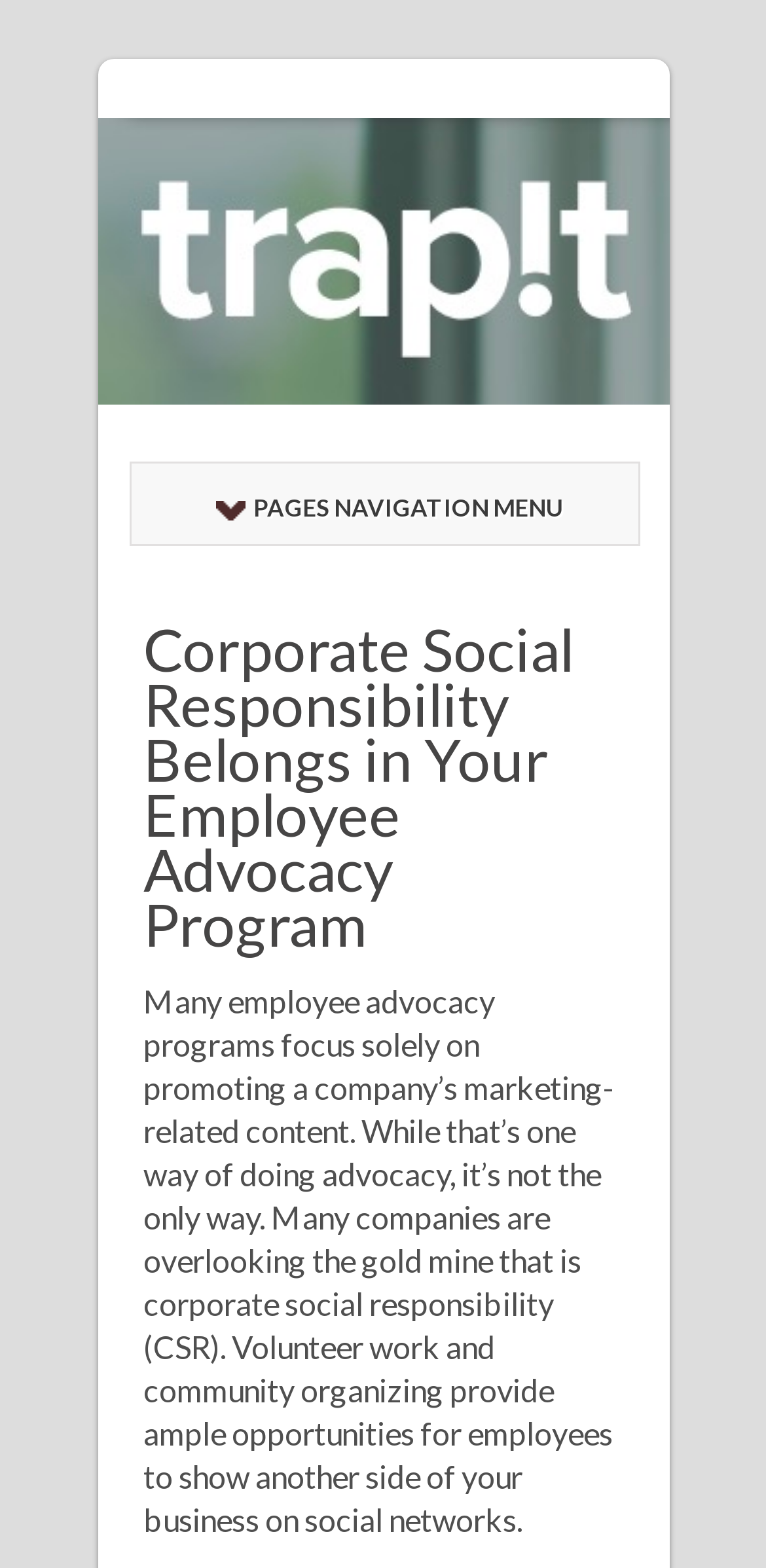Based on the element description, predict the bounding box coordinates (top-left x, top-left y, bottom-right x, bottom-right y) for the UI element in the screenshot: Pages Navigation Menu Home

[0.169, 0.294, 0.836, 0.348]